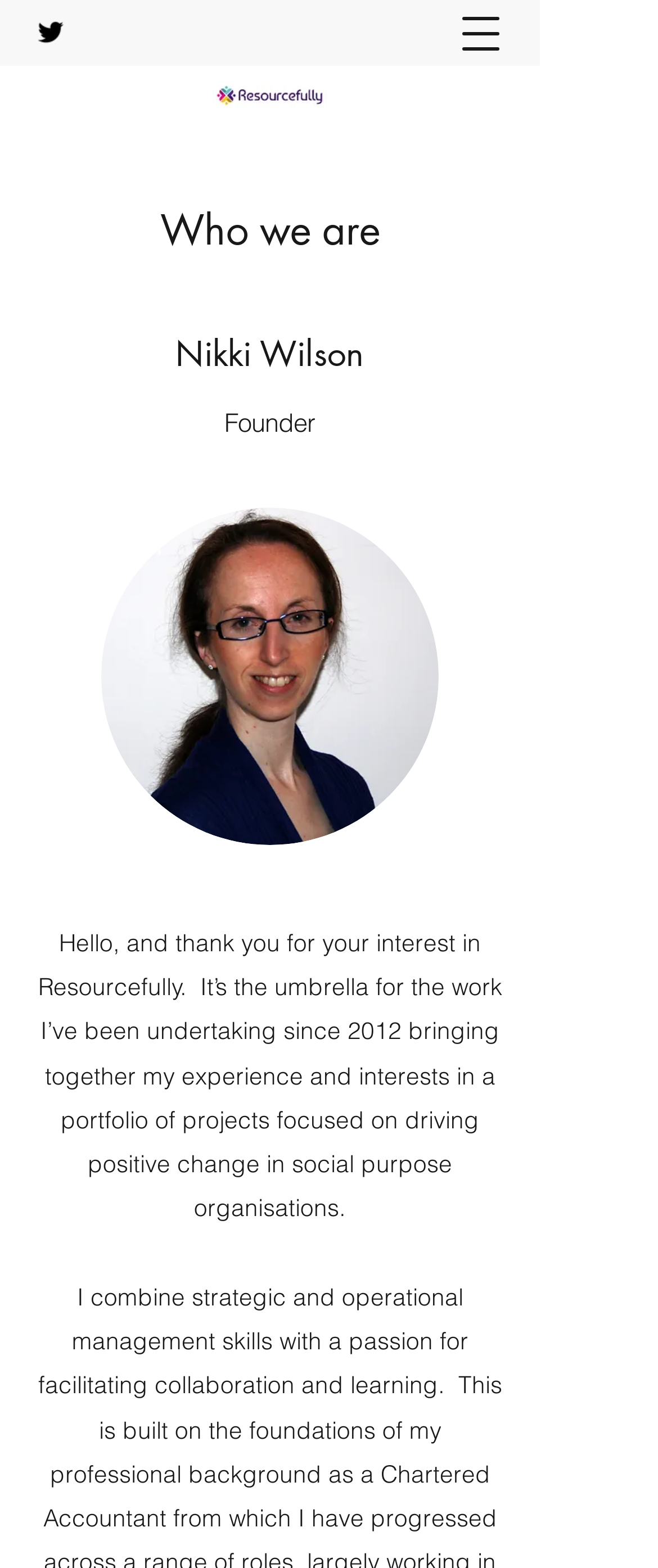Please reply with a single word or brief phrase to the question: 
What is the name of the founder?

Nikki Wilson